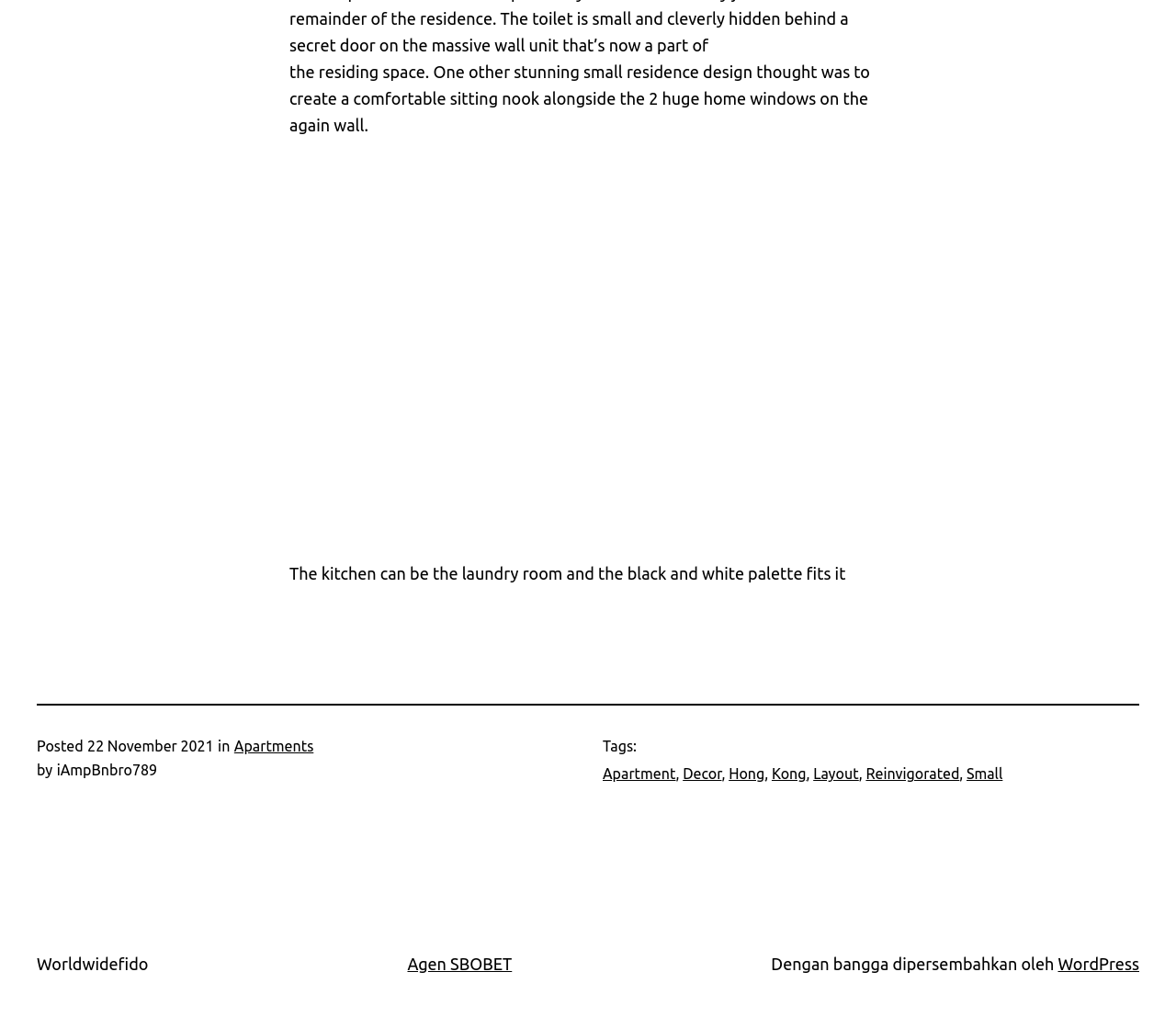Determine the bounding box coordinates of the clickable element necessary to fulfill the instruction: "Visit 'The History of Madness in Canada Website'". Provide the coordinates as four float numbers within the 0 to 1 range, i.e., [left, top, right, bottom].

None